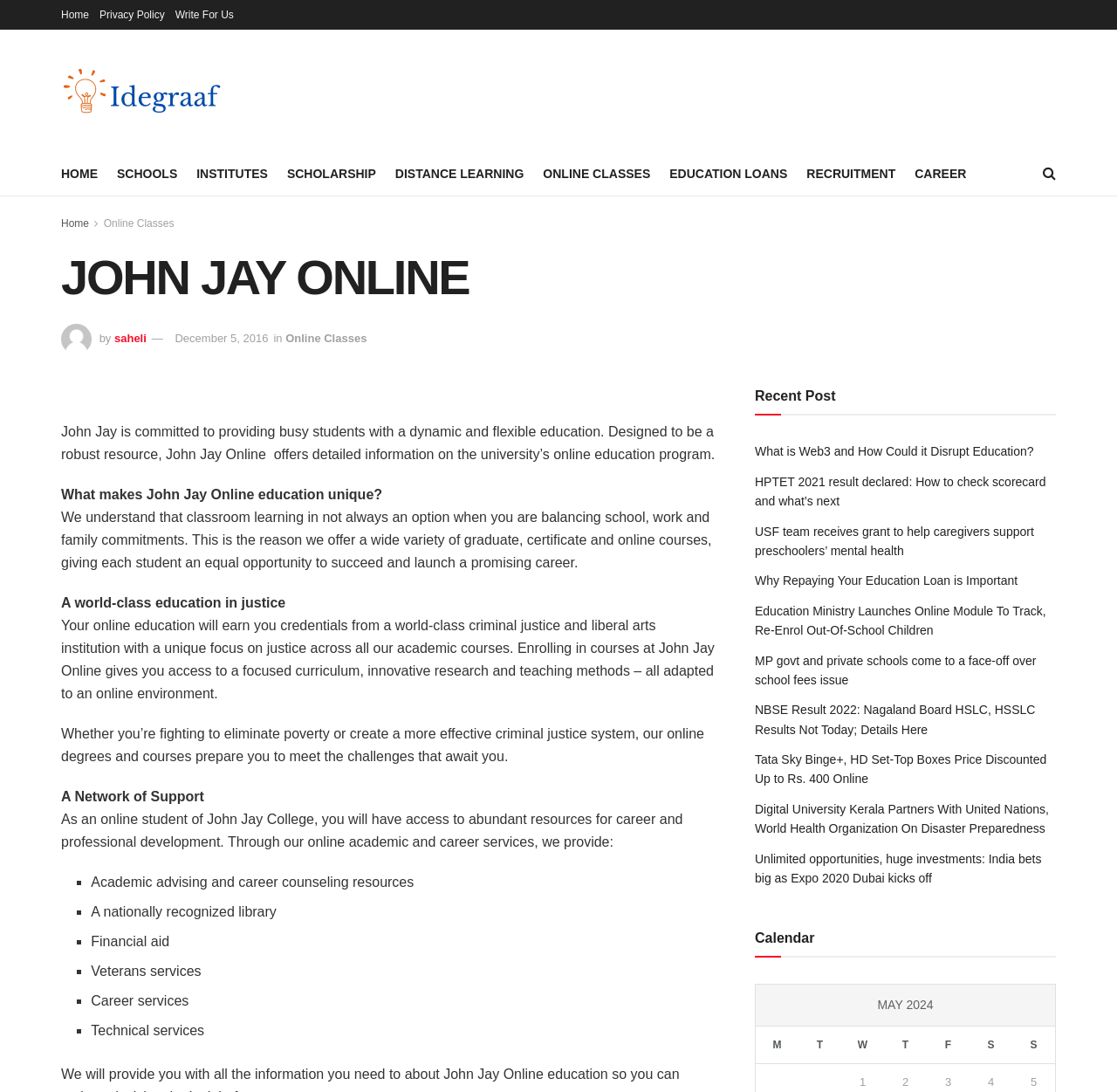Please reply to the following question using a single word or phrase: 
What is the name of the online education program?

John Jay Online